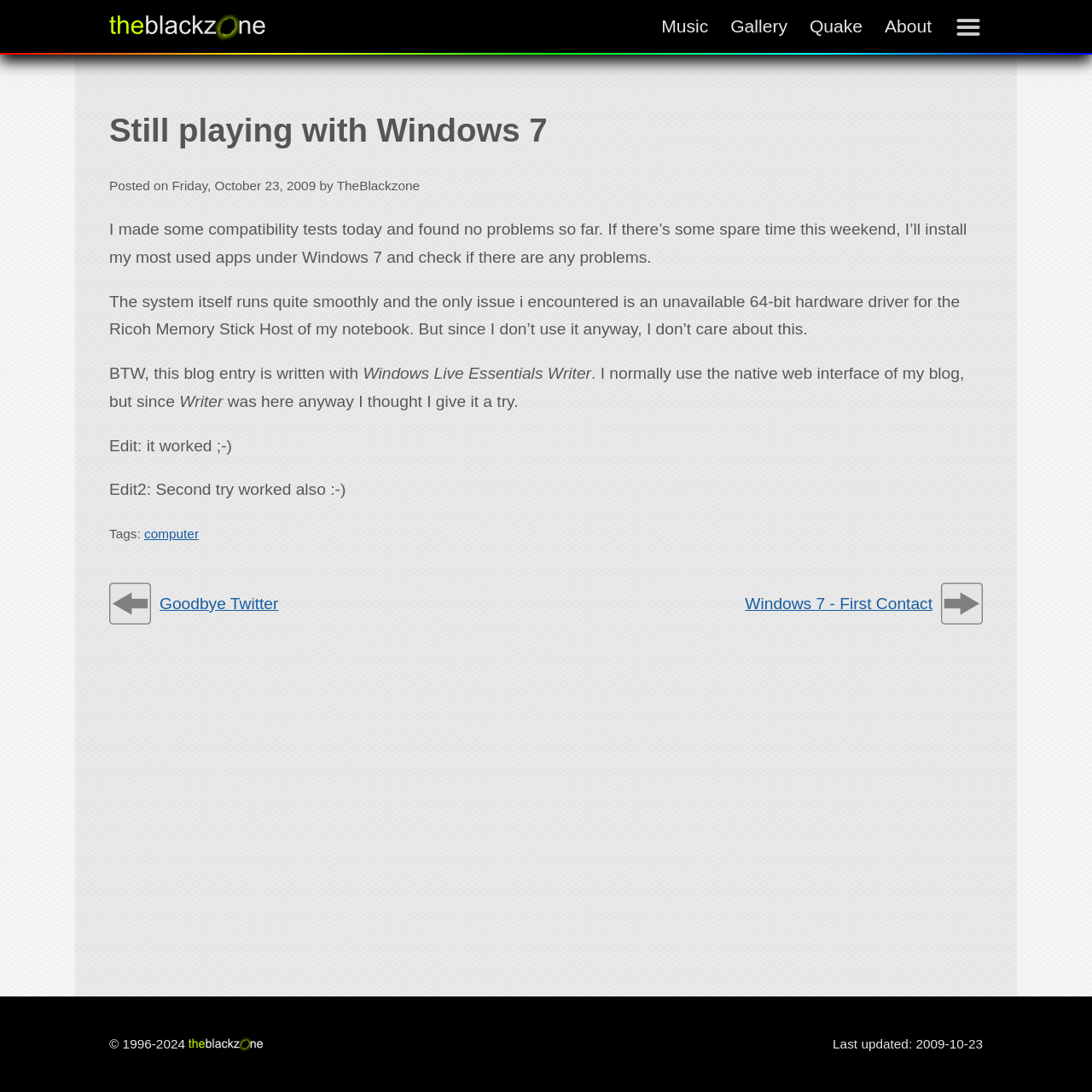Examine the image carefully and respond to the question with a detailed answer: 
How many images are there in the webpage?

There are five images in the webpage: 'TheBlackzone Logo', 'Navigation', 'Button Previous', 'Button Next', and 'Small TheBlackzone Logo'. These images are located throughout the webpage, and their bounding box coordinates indicate their positions.